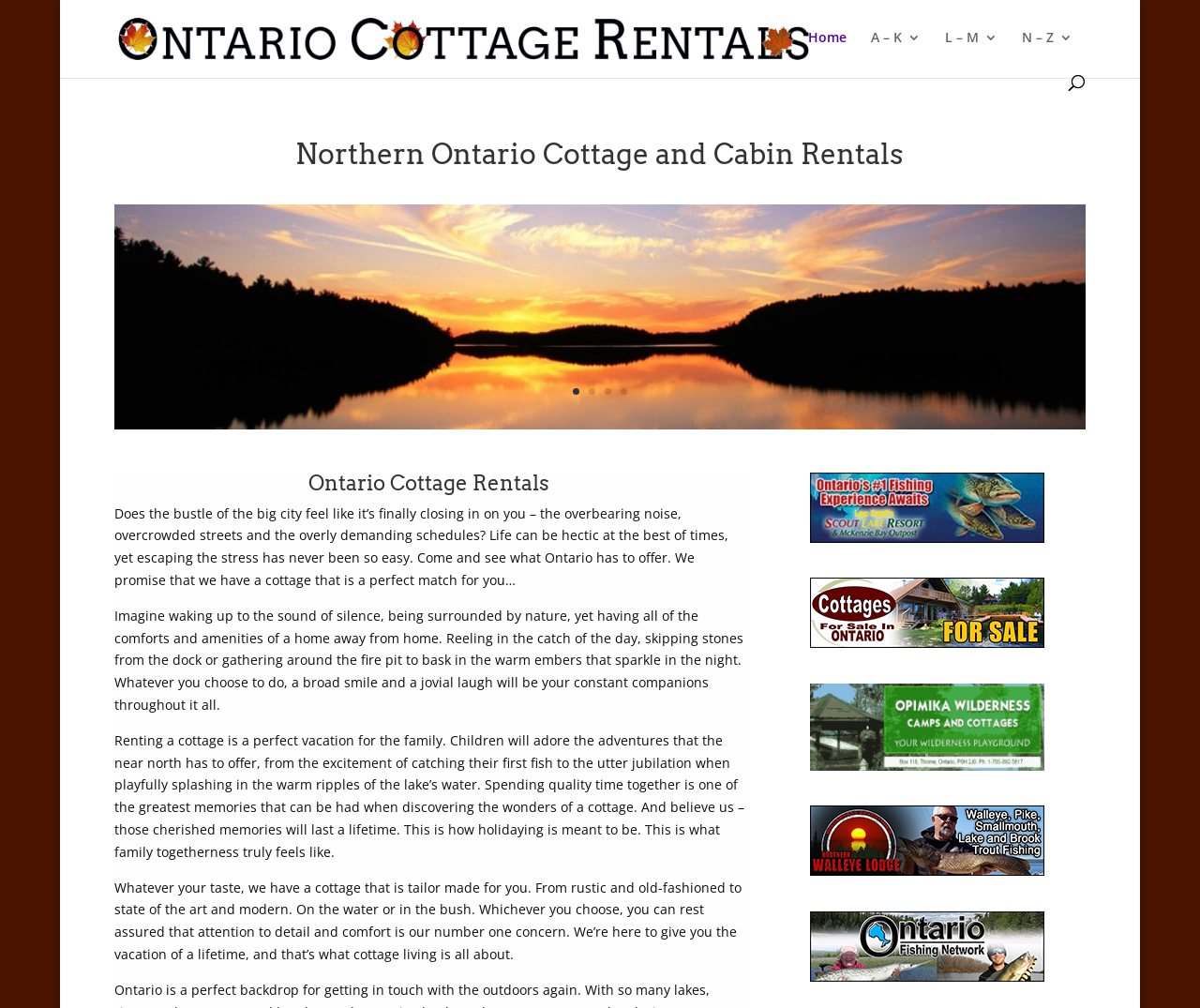Pinpoint the bounding box coordinates for the area that should be clicked to perform the following instruction: "View Northern Ontario Cottage and Cabin Rentals".

[0.095, 0.139, 0.905, 0.176]